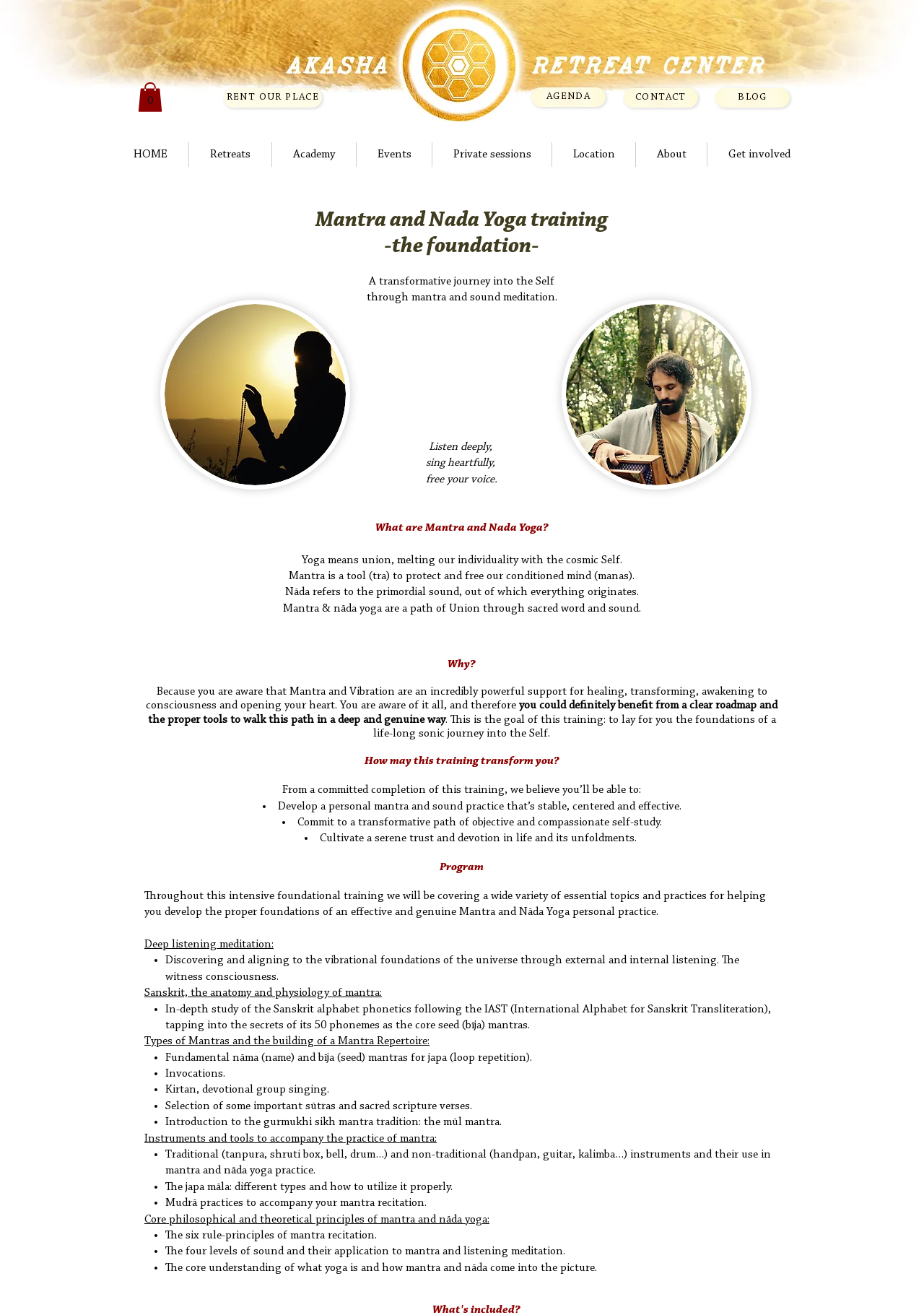Determine the bounding box coordinates of the section to be clicked to follow the instruction: "Click on the 'HOME' link". The coordinates should be given as four float numbers between 0 and 1, formatted as [left, top, right, bottom].

[0.122, 0.108, 0.204, 0.127]